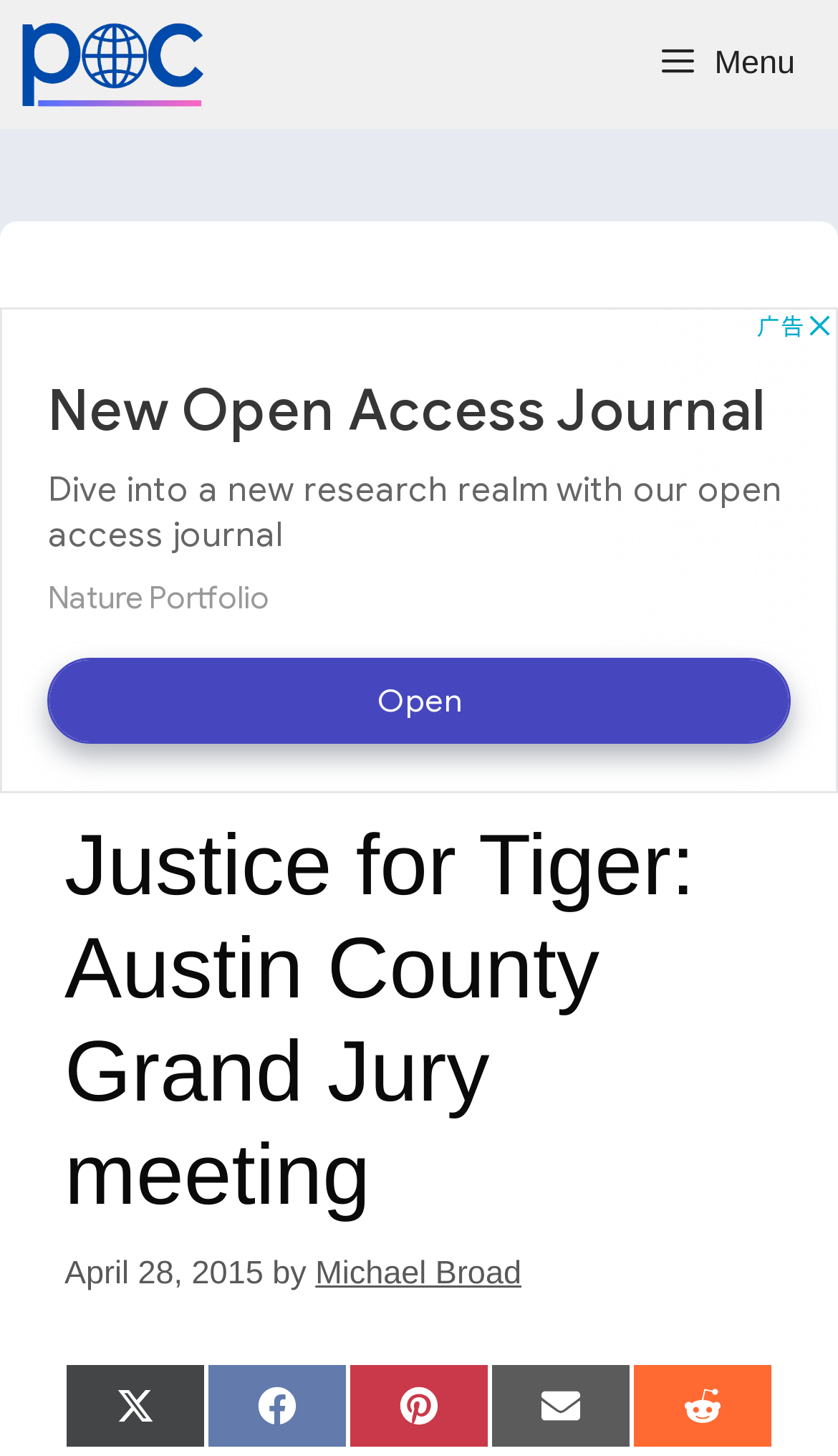What is the date of the article? Based on the image, give a response in one word or a short phrase.

April 28, 2015